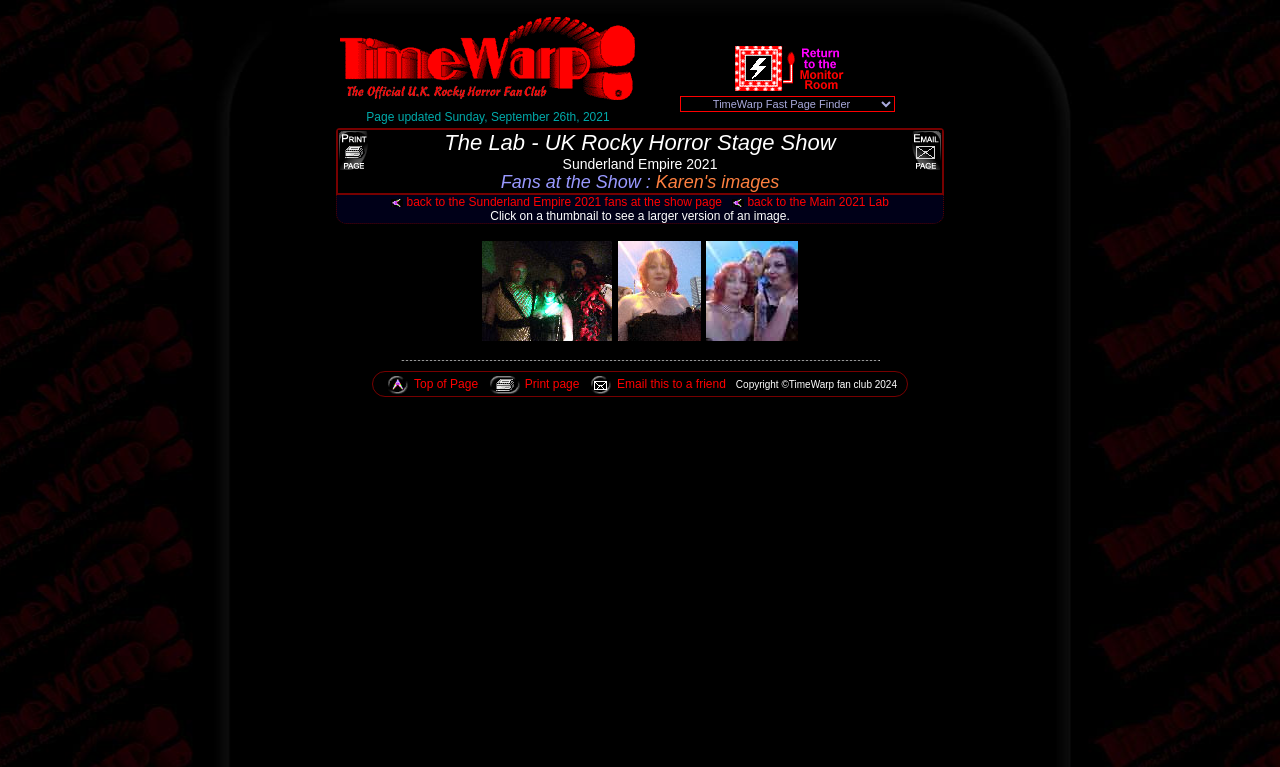Identify the coordinates of the bounding box for the element described below: "parent_node: TIKTOK". Return the coordinates as four float numbers between 0 and 1: [left, top, right, bottom].

None